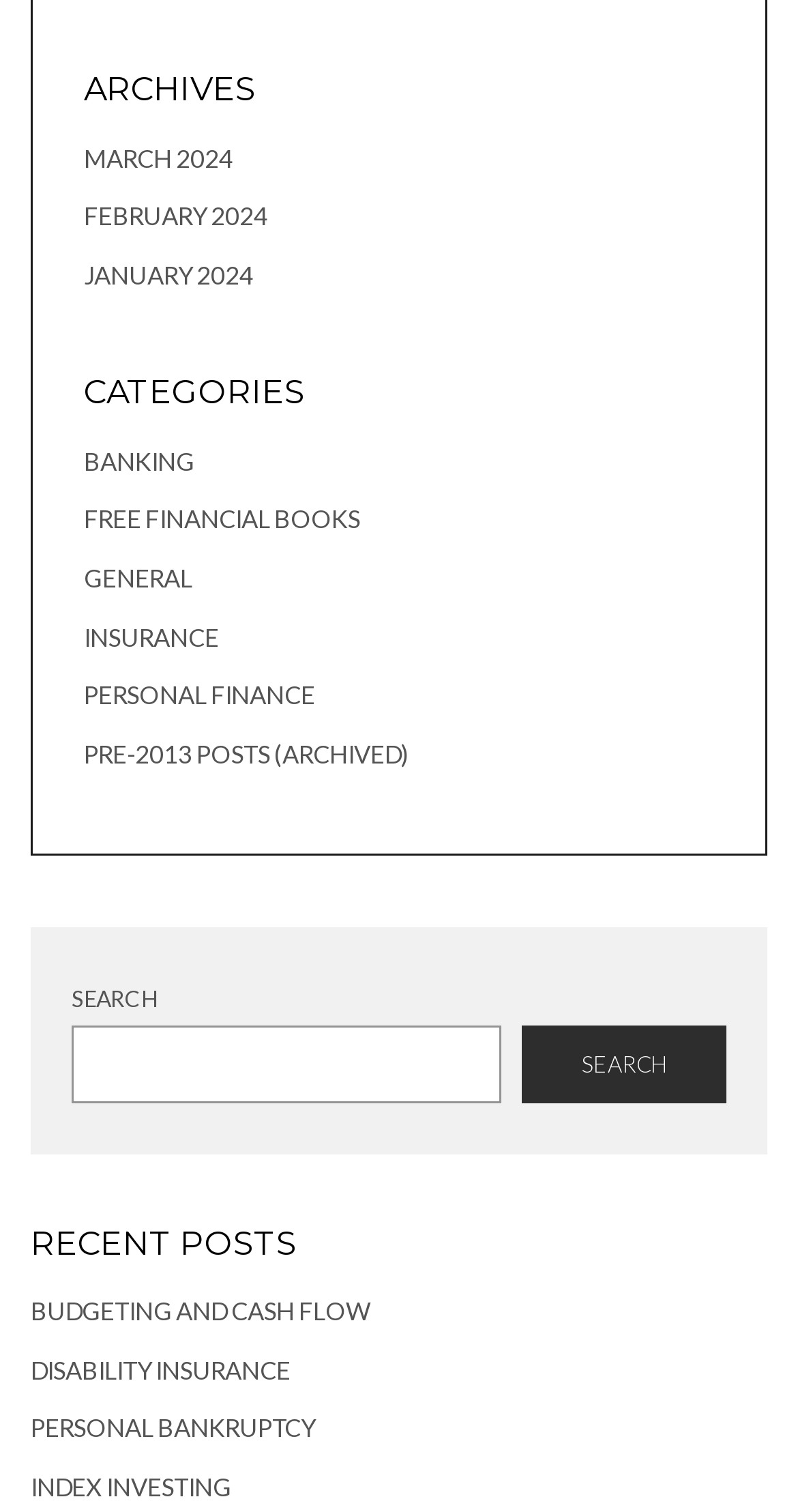Identify the bounding box coordinates of the clickable region necessary to fulfill the following instruction: "View archives for March 2024". The bounding box coordinates should be four float numbers between 0 and 1, i.e., [left, top, right, bottom].

[0.105, 0.094, 0.292, 0.115]